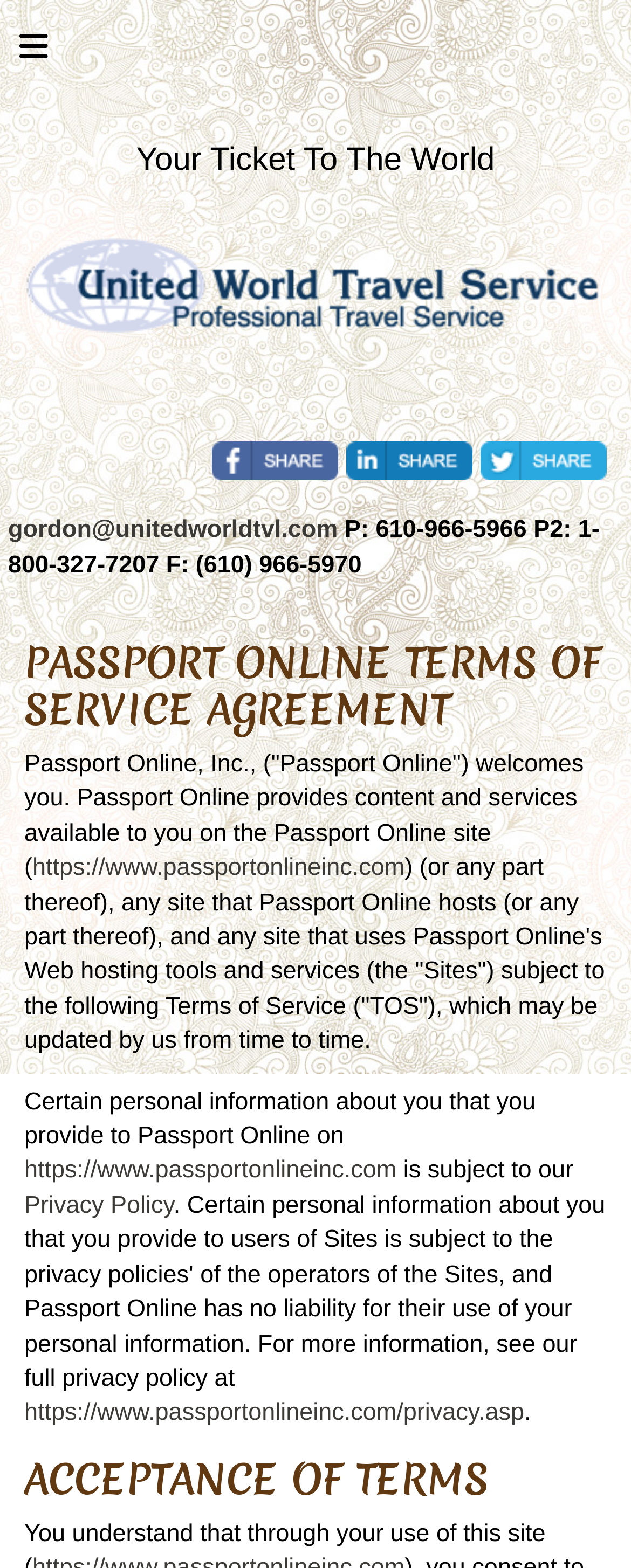Specify the bounding box coordinates of the area that needs to be clicked to achieve the following instruction: "Toggle navigation".

[0.013, 0.019, 0.095, 0.052]